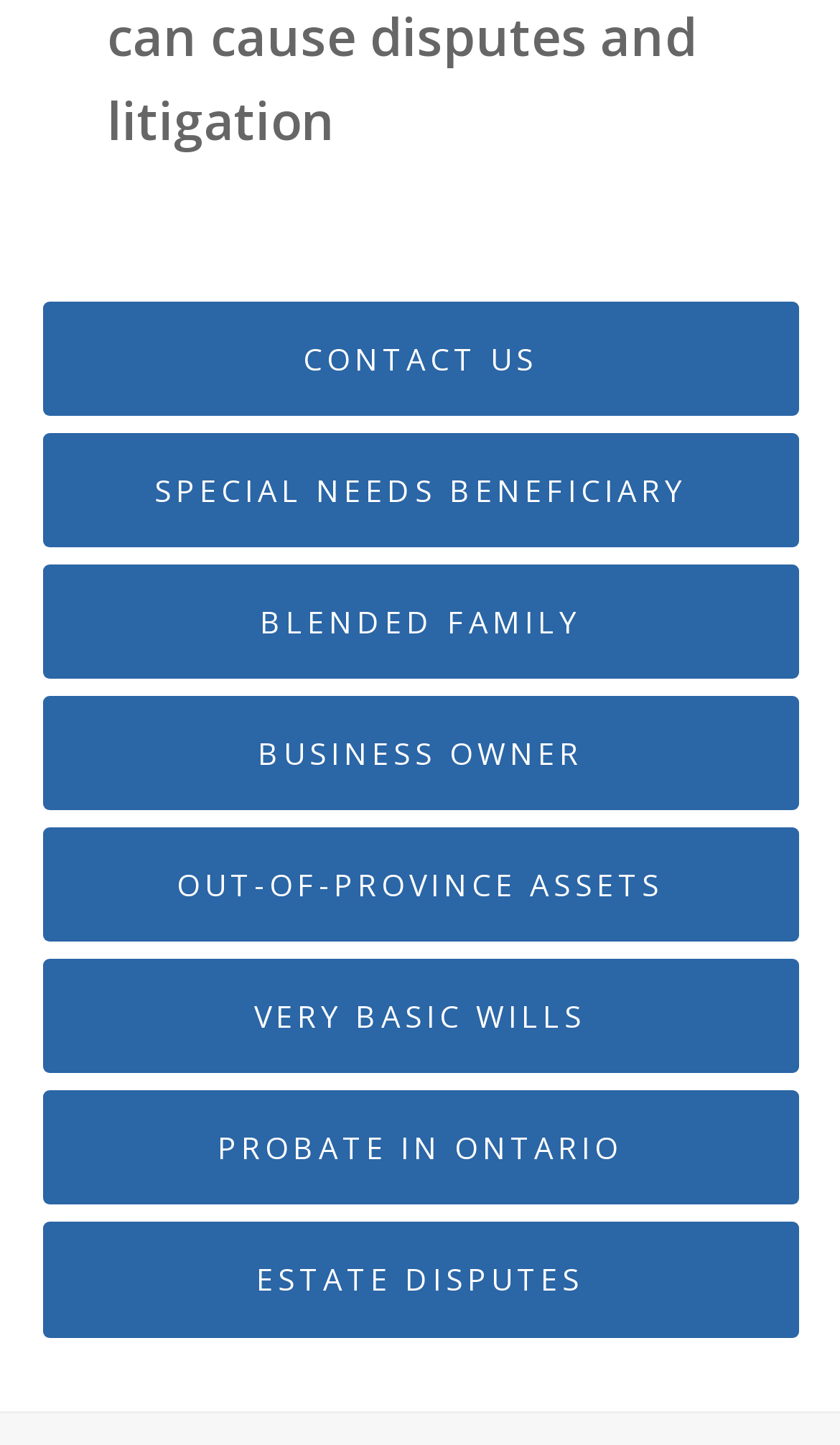Please reply to the following question using a single word or phrase: 
What is the first link on the webpage?

CONTACT US